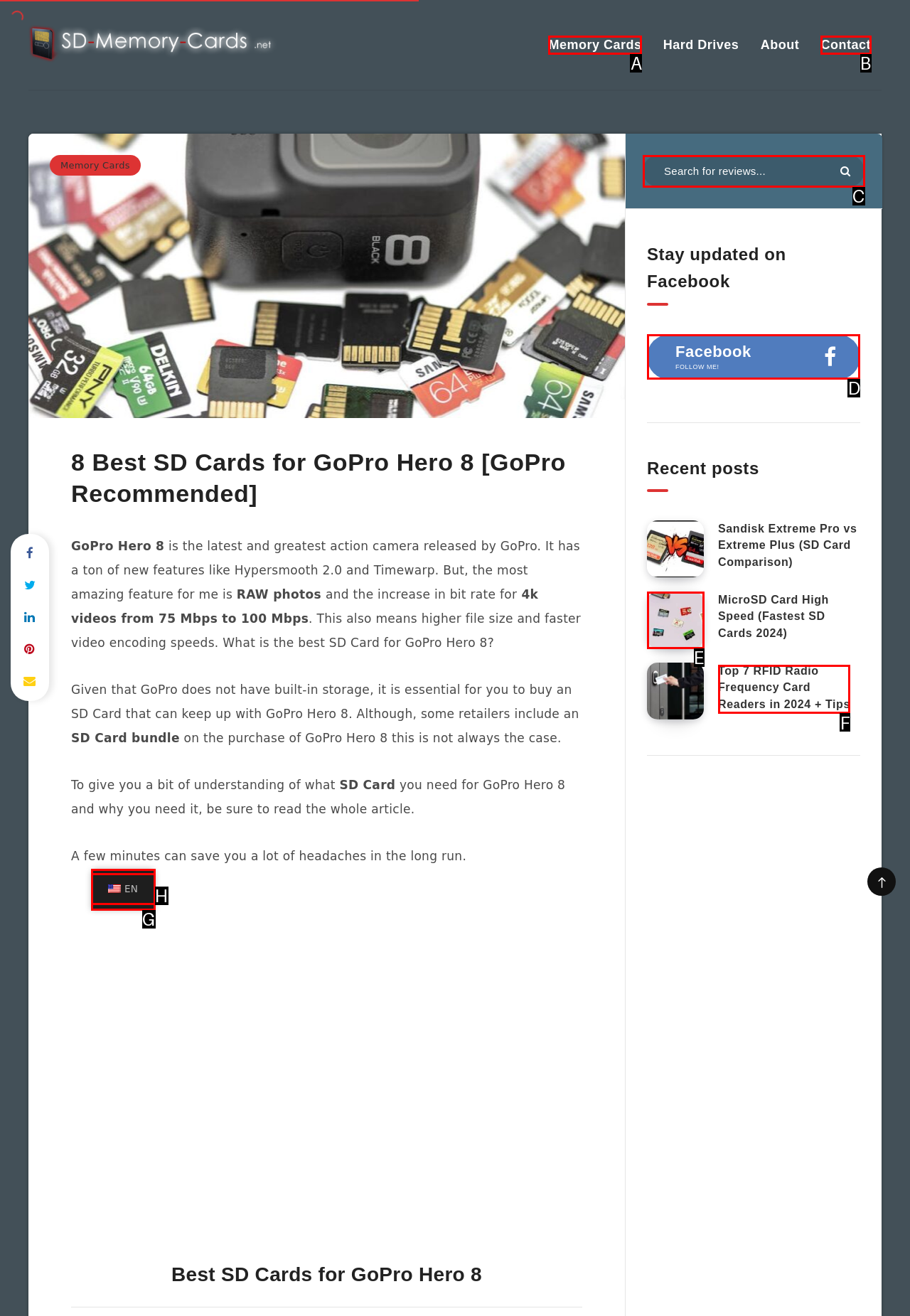Specify which element within the red bounding boxes should be clicked for this task: Follow on Facebook Respond with the letter of the correct option.

D